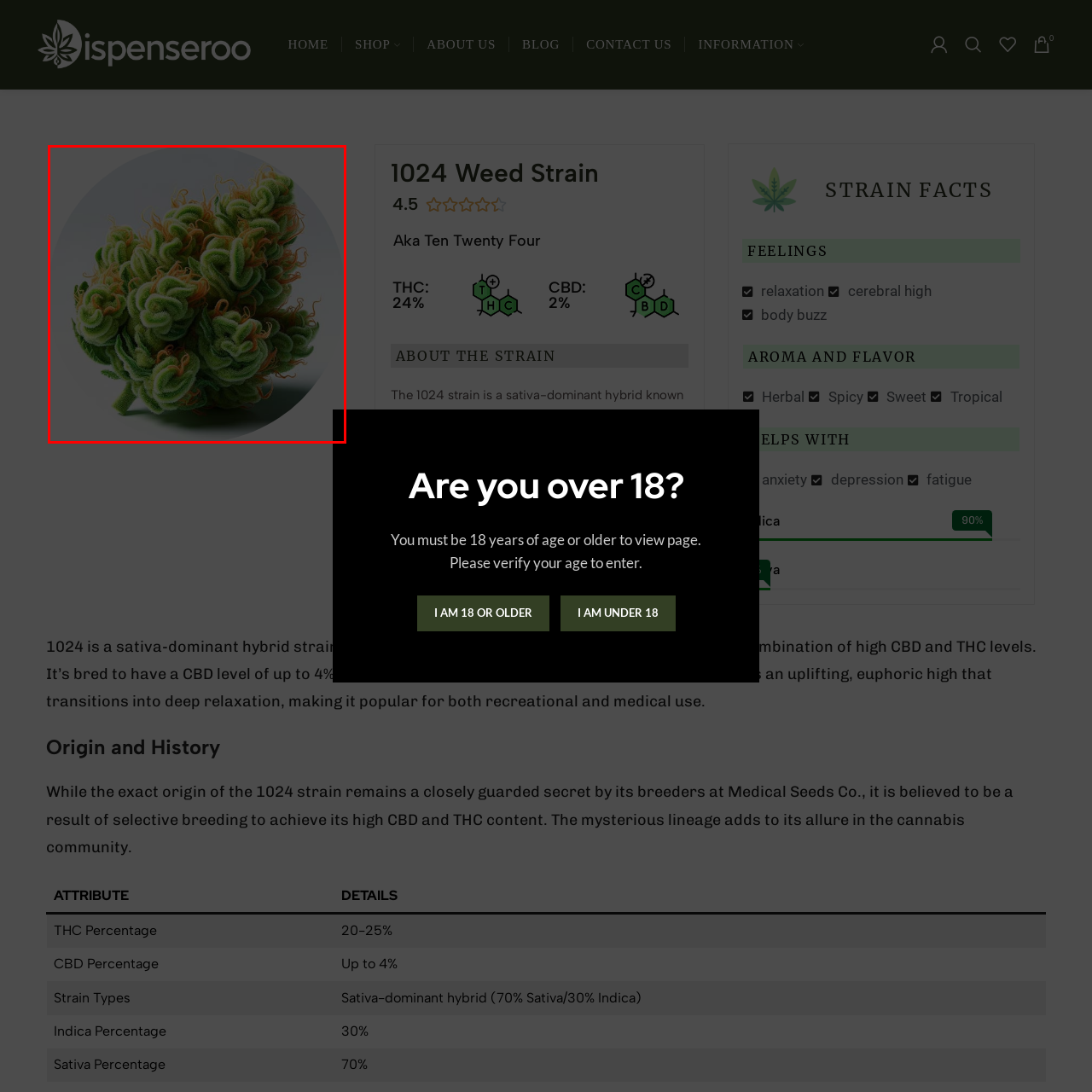Generate a thorough description of the part of the image enclosed by the red boundary.

The image showcases the vibrant and intricate appearance of the 1024 weed strain, a sativa-dominant hybrid known for its unique bud structure. The frosty green cannabis buds are densely packed, featuring multiple curly leaves and a rich array of colors, including hints of orange and light green. This strain is celebrated not only for its visually appealing characteristics but also for its potent effects, offering a balanced high that combines both cerebral stimulation and physical relaxation. Its exceptional flavor profile, often described as complex, contributes to its popularity among cannabis connoisseurs. The 1024 strain boasts significant THC levels of 24% and is known to help with anxiety, depression, and fatigue.